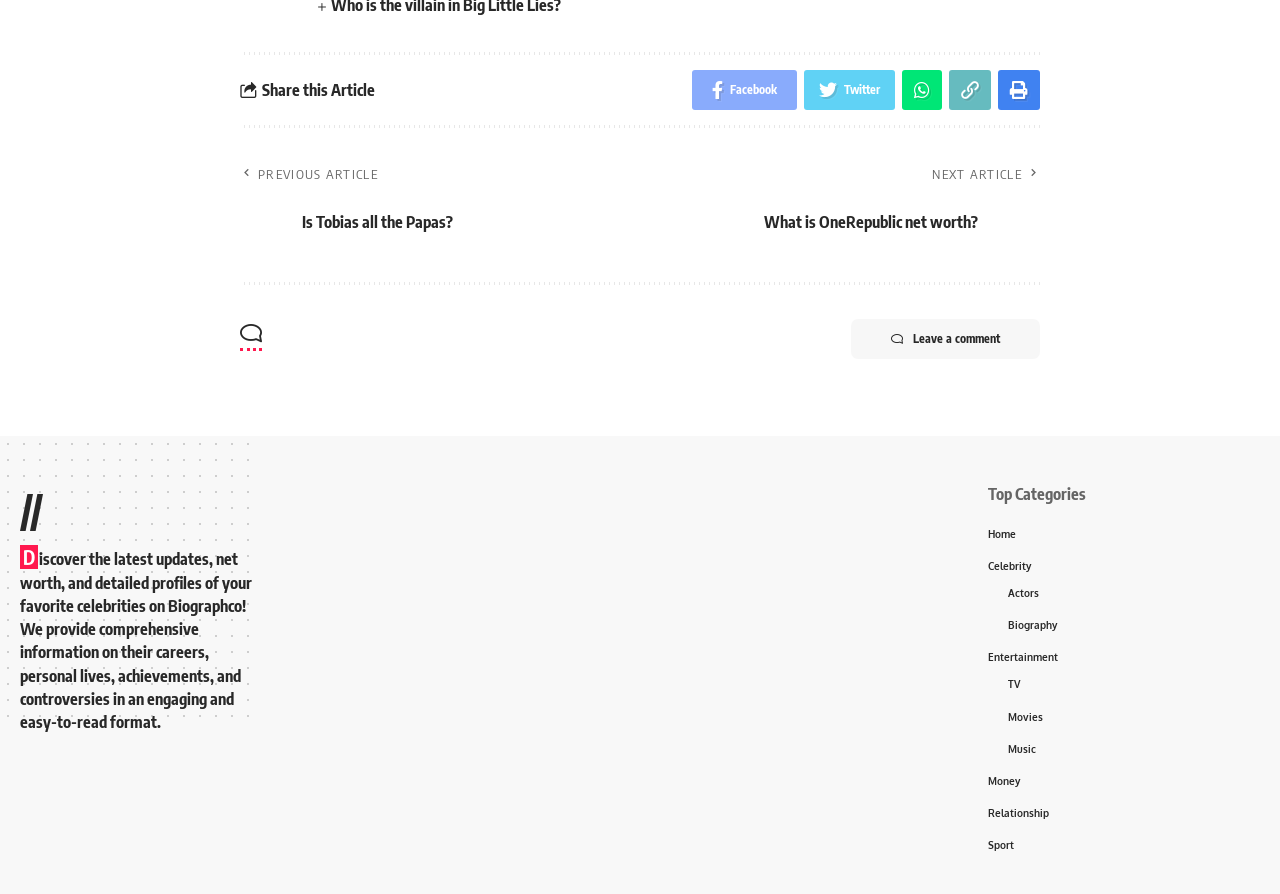What are the categories available on the website?
Examine the image closely and answer the question with as much detail as possible.

The categories available on the website can be found by looking at the links under the 'Top Categories' heading, which include 'Home', 'Celebrity', 'Actors', 'Biography', 'Entertainment', 'TV', 'Movies', 'Music', 'Money', 'Relationship', and 'Sport'.